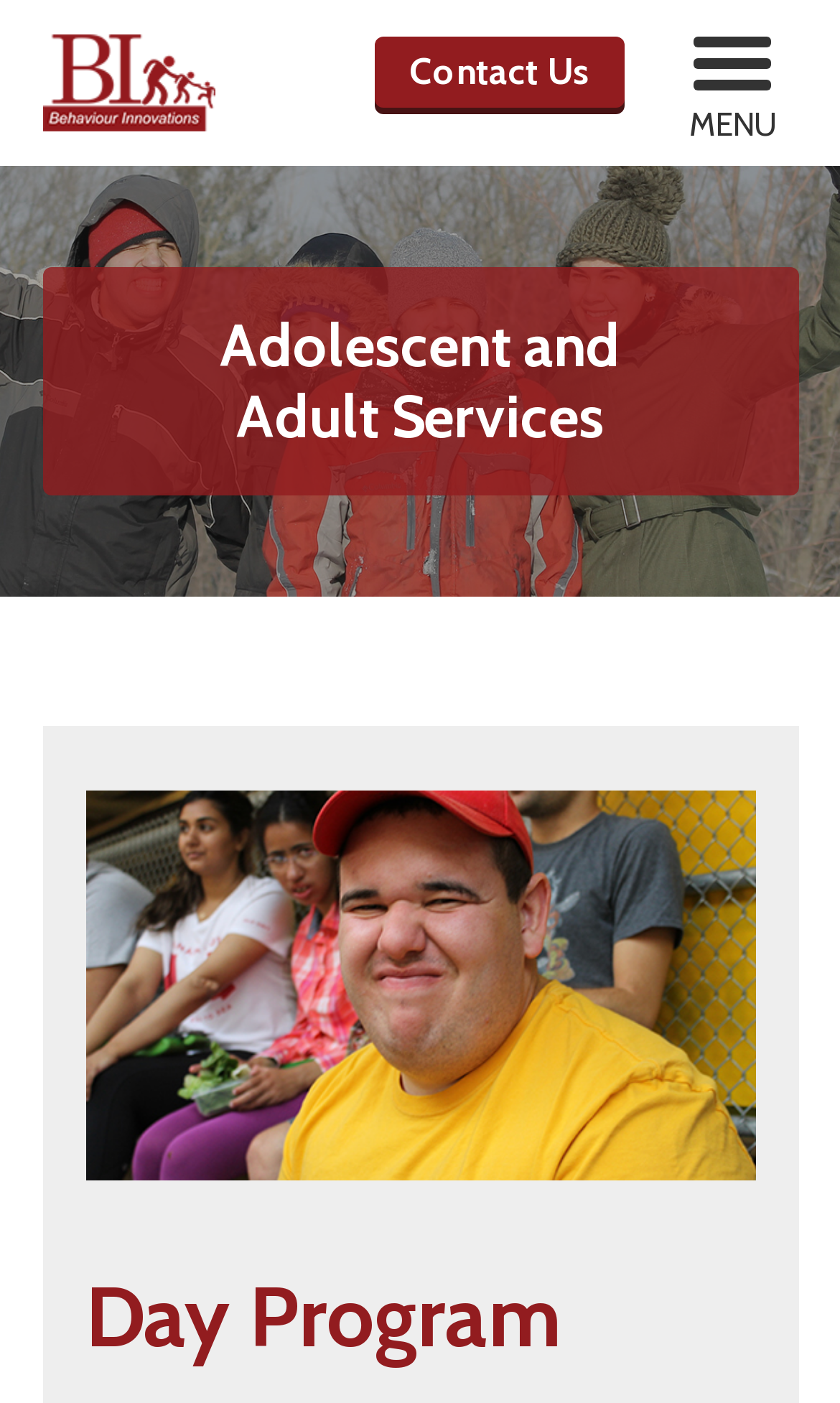What is the name of the organization?
Observe the image and answer the question with a one-word or short phrase response.

Behaviour Innovations